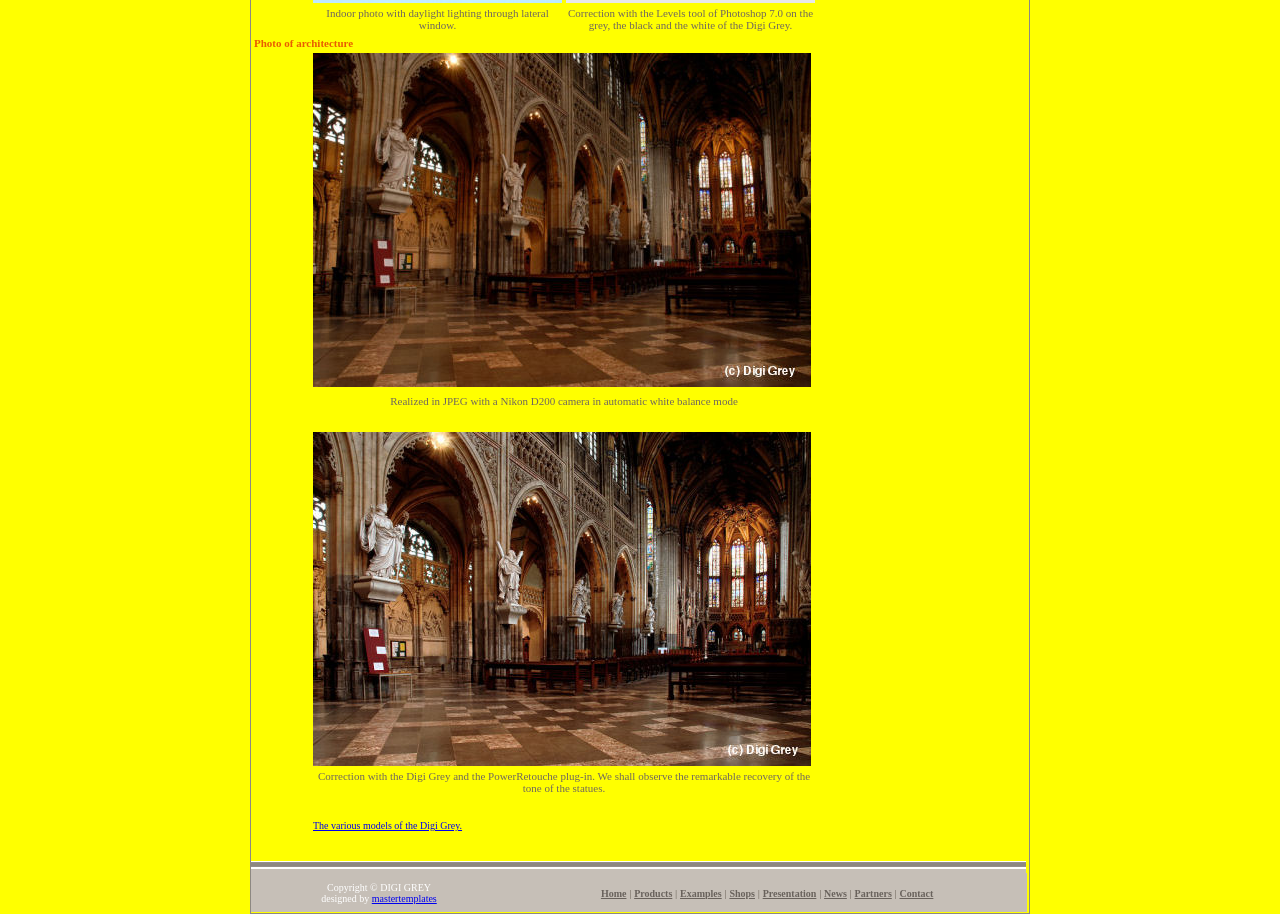Please analyze the image and provide a thorough answer to the question:
What is the copyright information?

The text 'Copyright © DIGI GREY designed by mastertemplates' indicates that the copyright information is related to DIGI GREY.